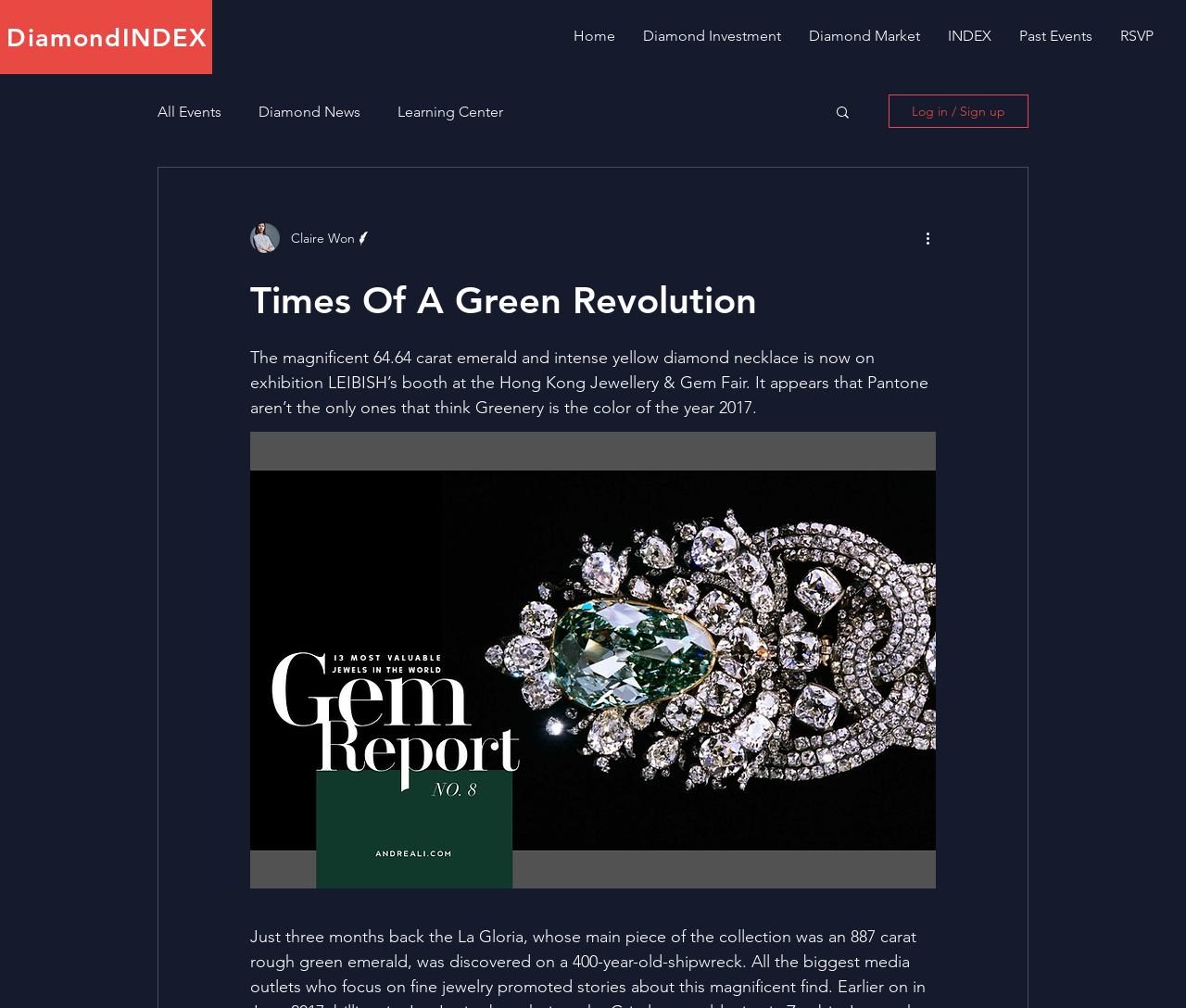Using the information in the image, give a detailed answer to the following question: What is the name of the event where the necklace is on exhibition?

I read the StaticText element that describes the magnificent 64.64 carat emerald and intense yellow diamond necklace, which mentions that it is on exhibition at LEIBISH’s booth at the Hong Kong Jewellery & Gem Fair.